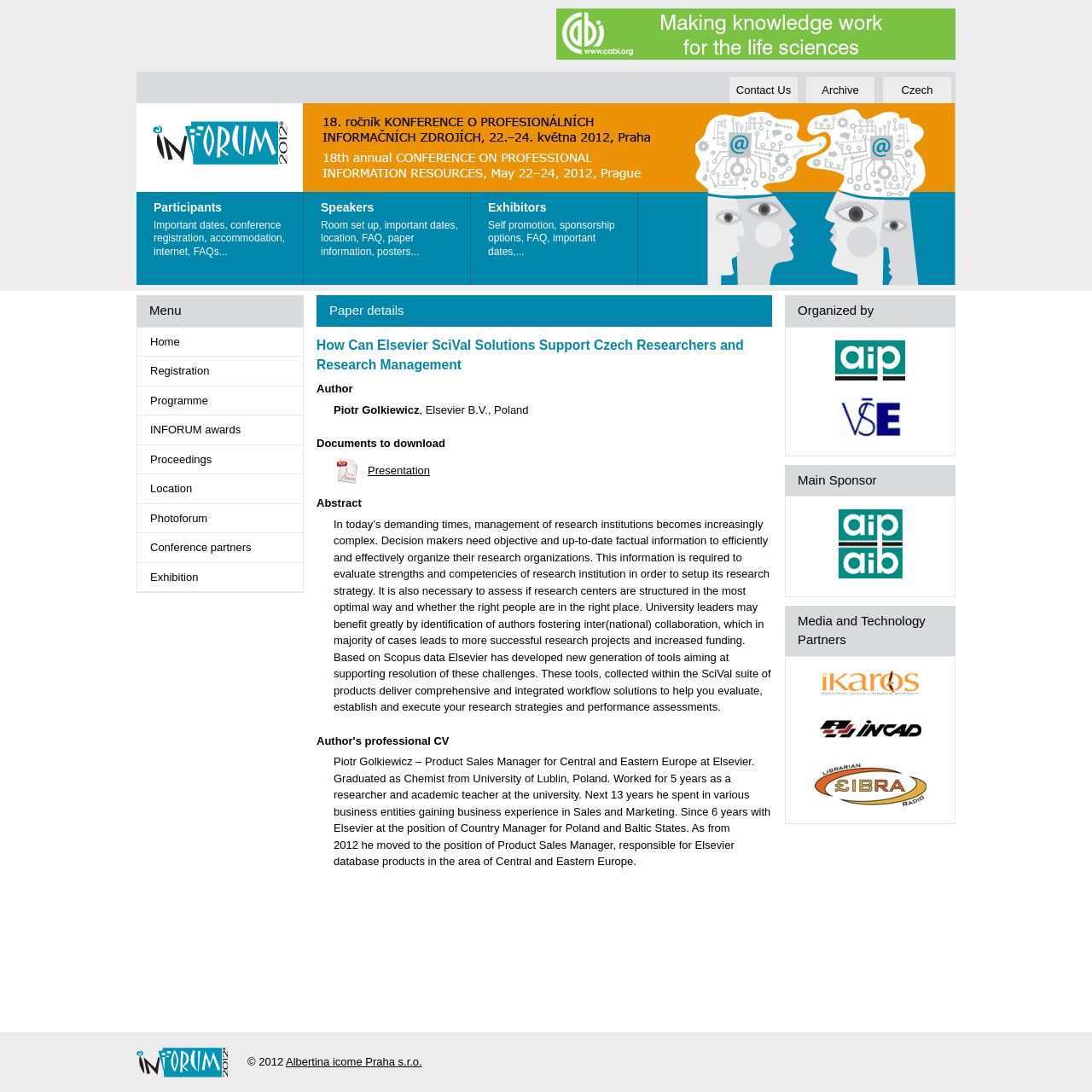Please locate and generate the primary heading on this webpage.

18. ročník KONFERENCE O PROFESIONÁLNÍCH INFORMAČNÍCH ZDROJÍCH, 22.–24. května 2012, Praha
18th annual CONFERENCE ON PROFESSIONAL INFORMATION RESOURCES, May 22–24, 2012, Prague